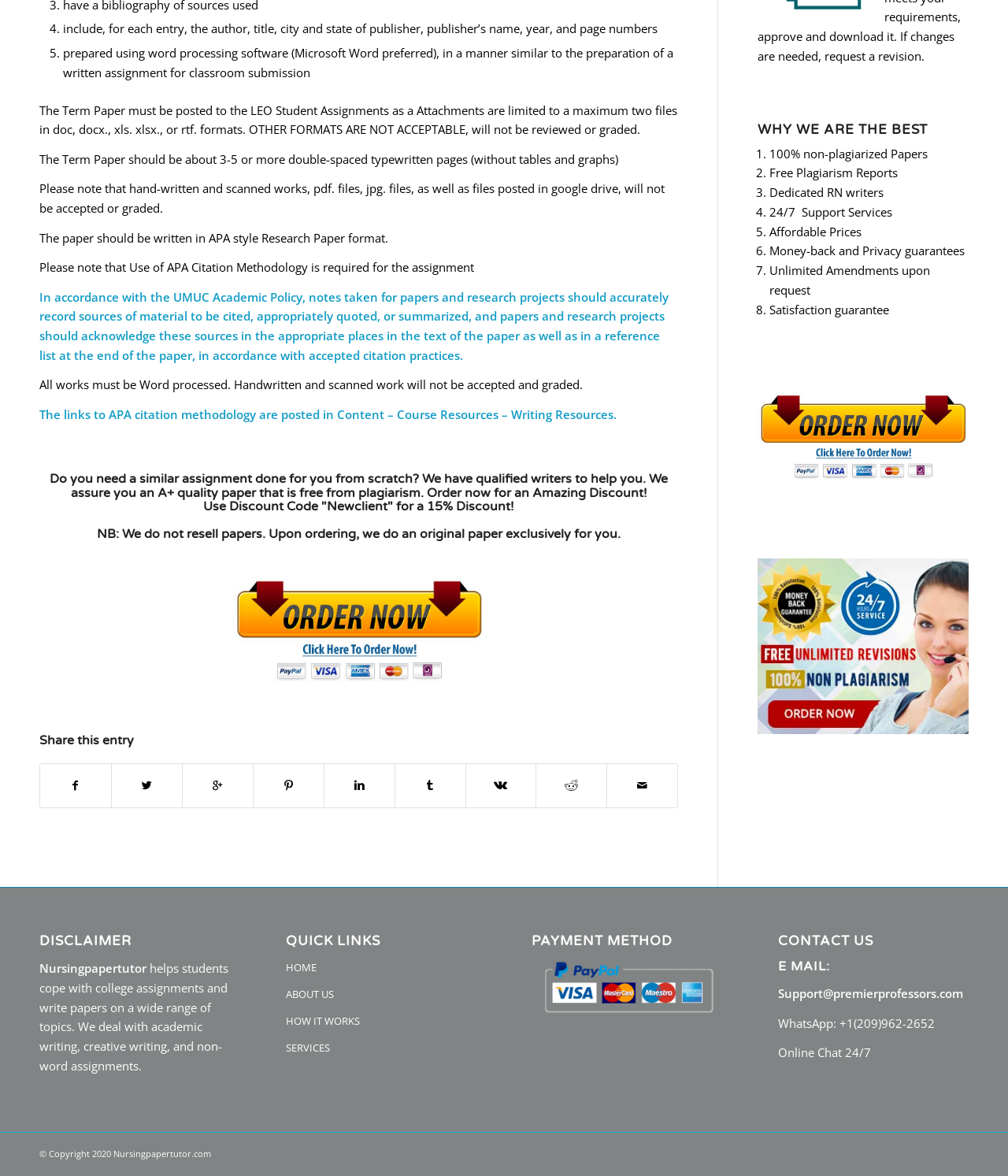How many files can be attached to the LEO Student Assignments?
Using the visual information, respond with a single word or phrase.

two